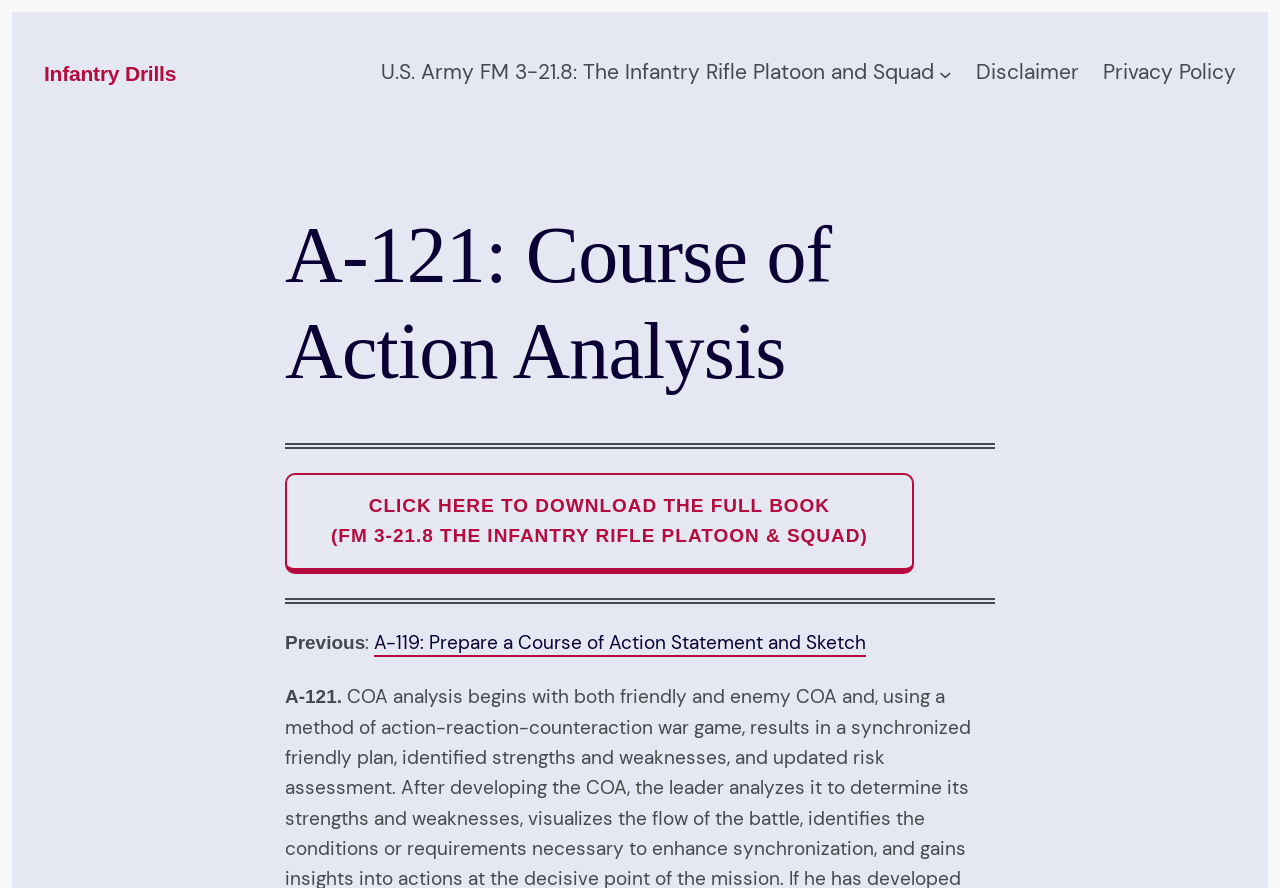Determine the bounding box coordinates for the UI element described. Format the coordinates as (top-left x, top-left y, bottom-right x, bottom-right y) and ensure all values are between 0 and 1. Element description: Privacy Policy

[0.862, 0.063, 0.966, 0.104]